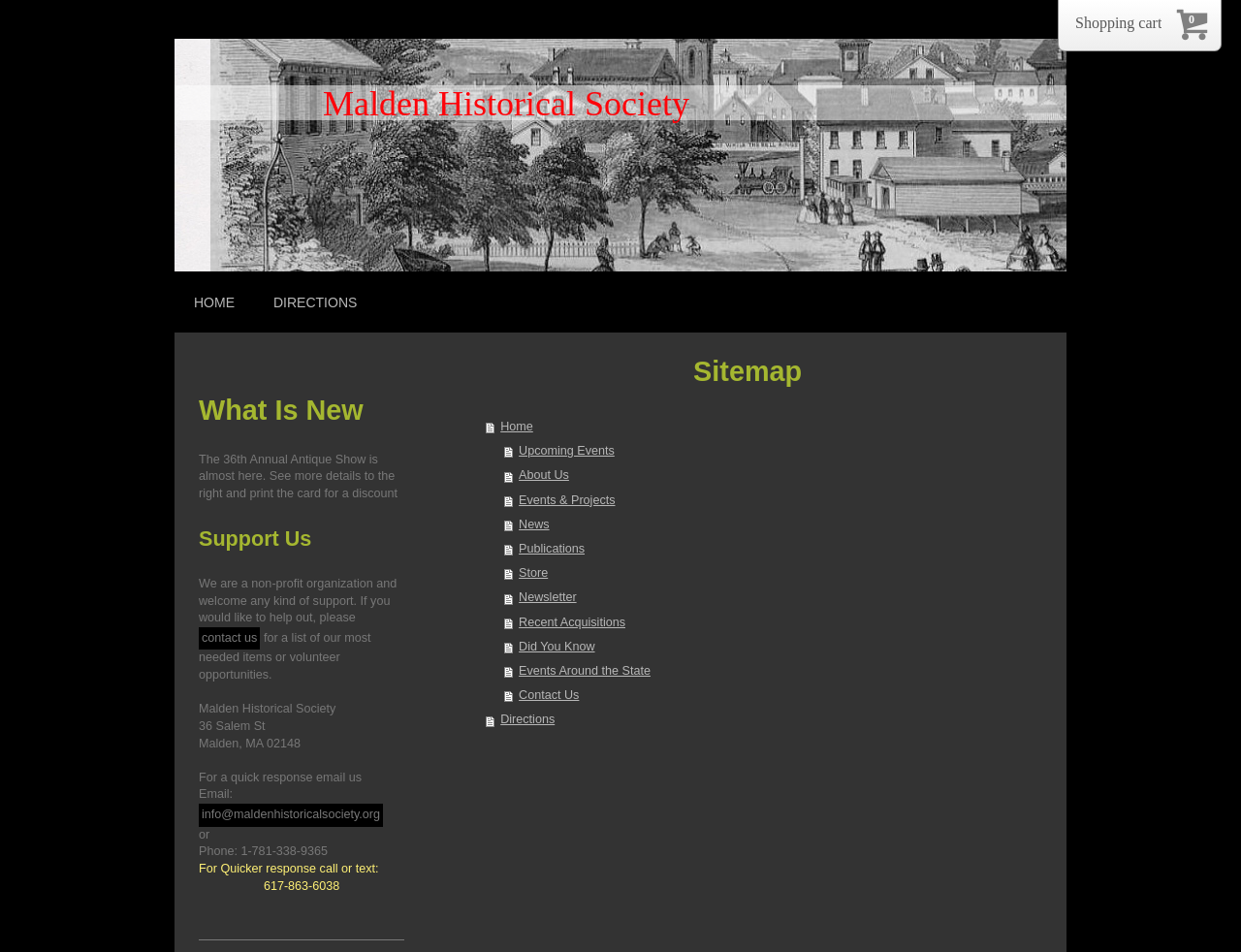Locate the bounding box coordinates of the element that should be clicked to fulfill the instruction: "Click the HOME link".

[0.141, 0.285, 0.205, 0.349]